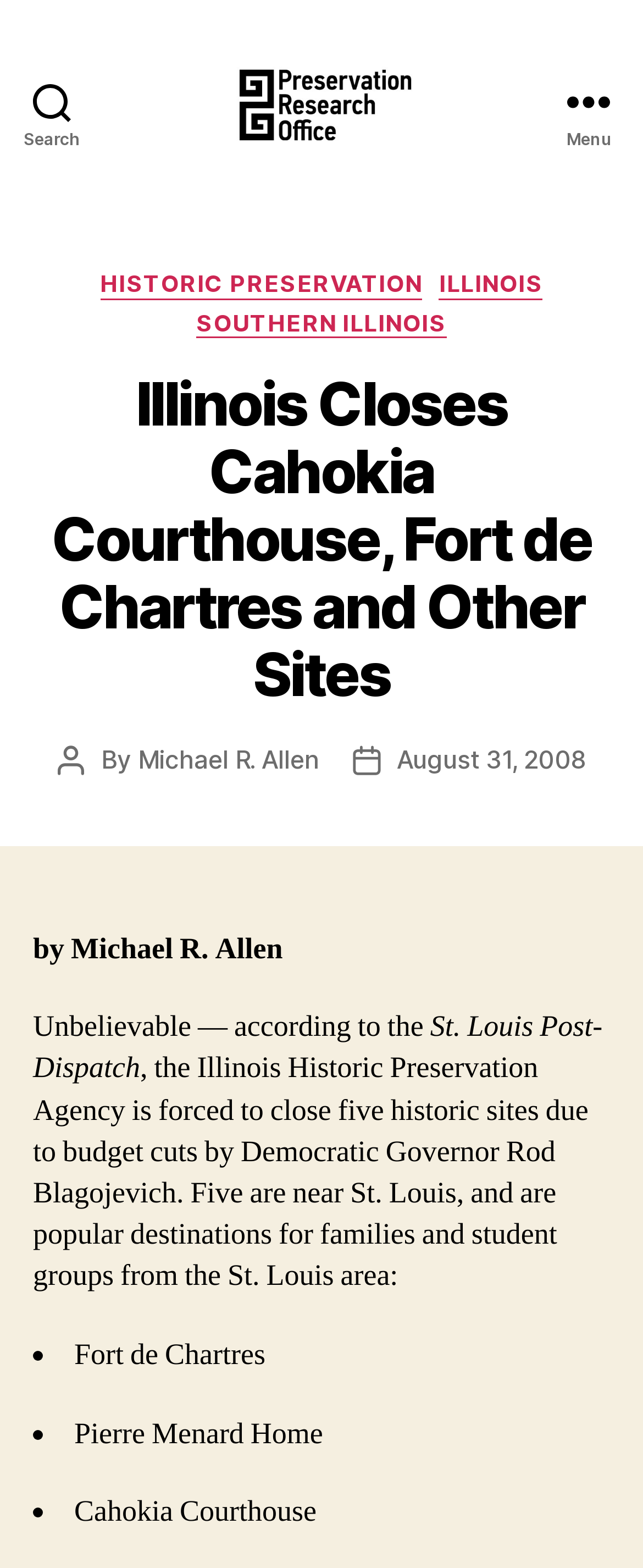Find the bounding box of the UI element described as: "Illinois". The bounding box coordinates should be given as four float values between 0 and 1, i.e., [left, top, right, bottom].

[0.683, 0.171, 0.845, 0.191]